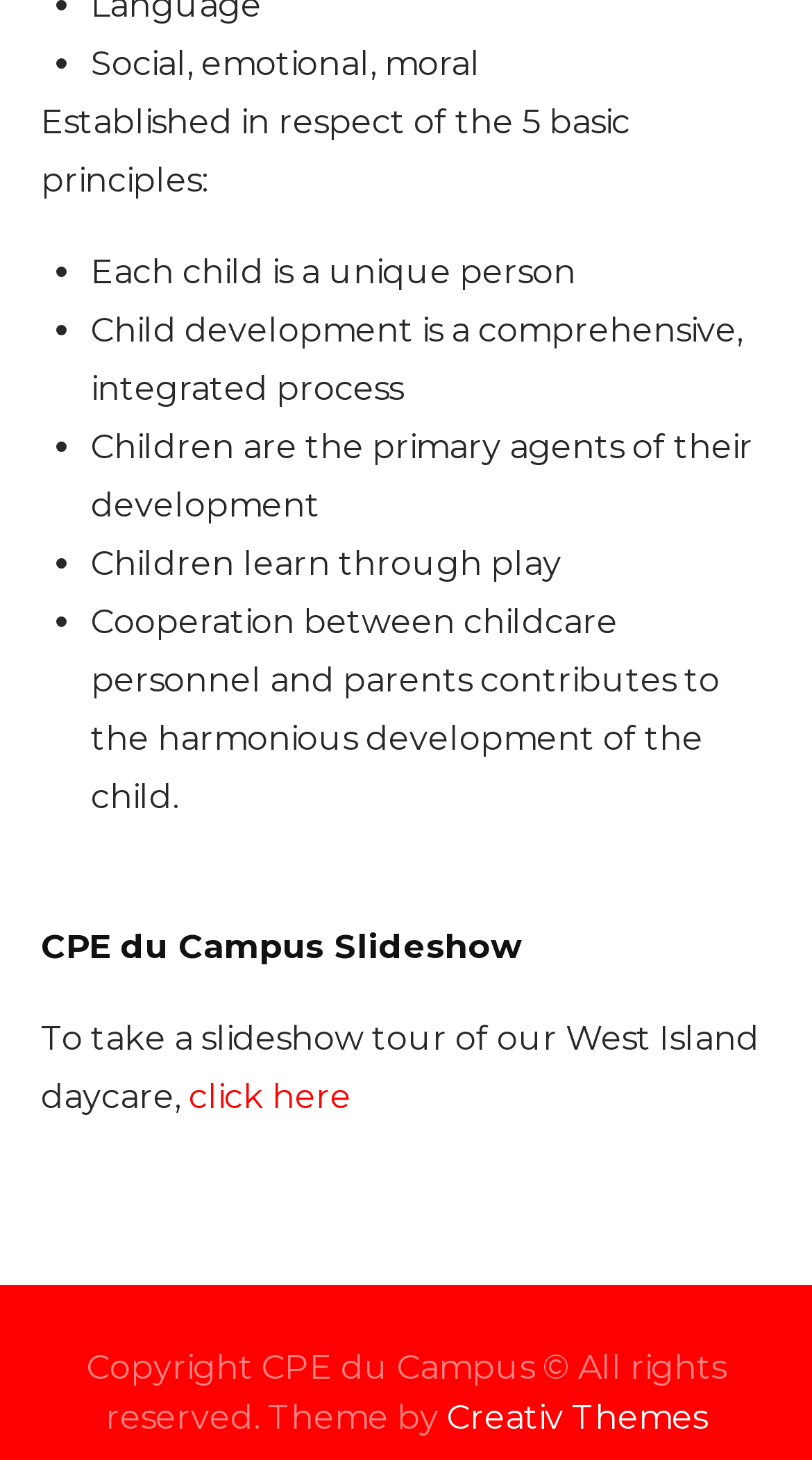How many principles of childcare are listed?
Answer the question with detailed information derived from the image.

The webpage lists 5 principles of childcare, each starting with a bullet point. These principles are each child is a unique person, child development is a comprehensive process, children are the primary agents of their development, children learn through play, and cooperation between childcare personnel and parents contributes to the harmonious development of the child.